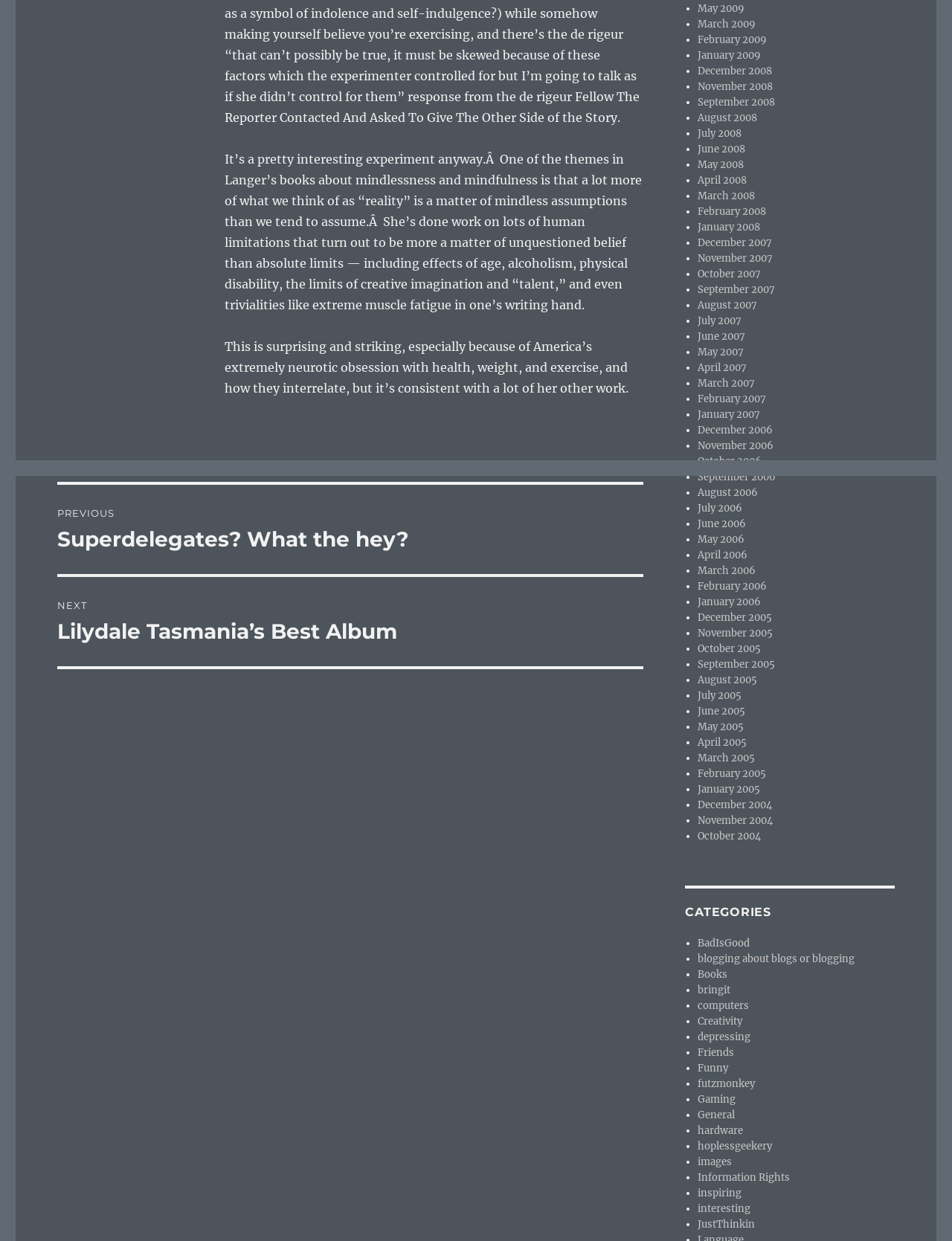Determine the bounding box of the UI component based on this description: "blogging about blogs or blogging". The bounding box coordinates should be four float values between 0 and 1, i.e., [left, top, right, bottom].

[0.733, 0.768, 0.897, 0.778]